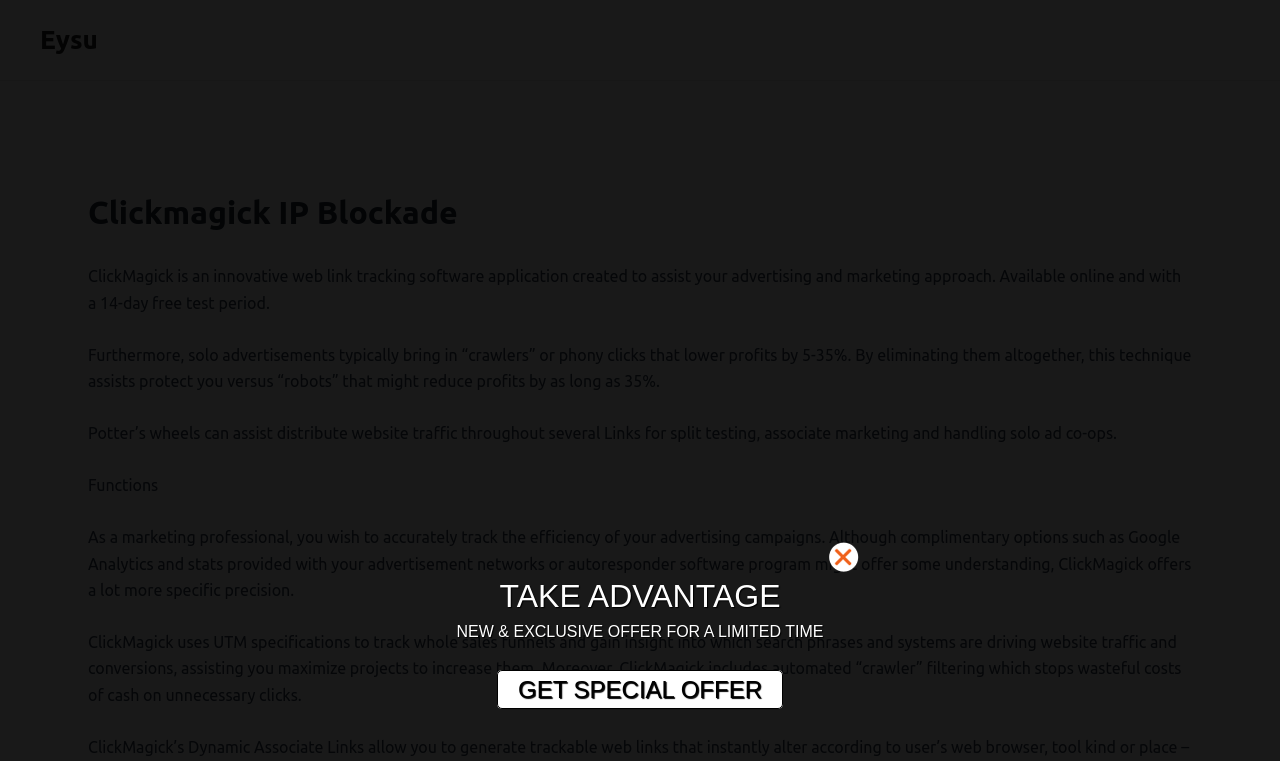What is ClickMagick?
Please use the image to provide an in-depth answer to the question.

Based on the webpage content, ClickMagick is an innovative web link tracking software application created to assist marketing approach. It is available online and with a 14-day free test period.